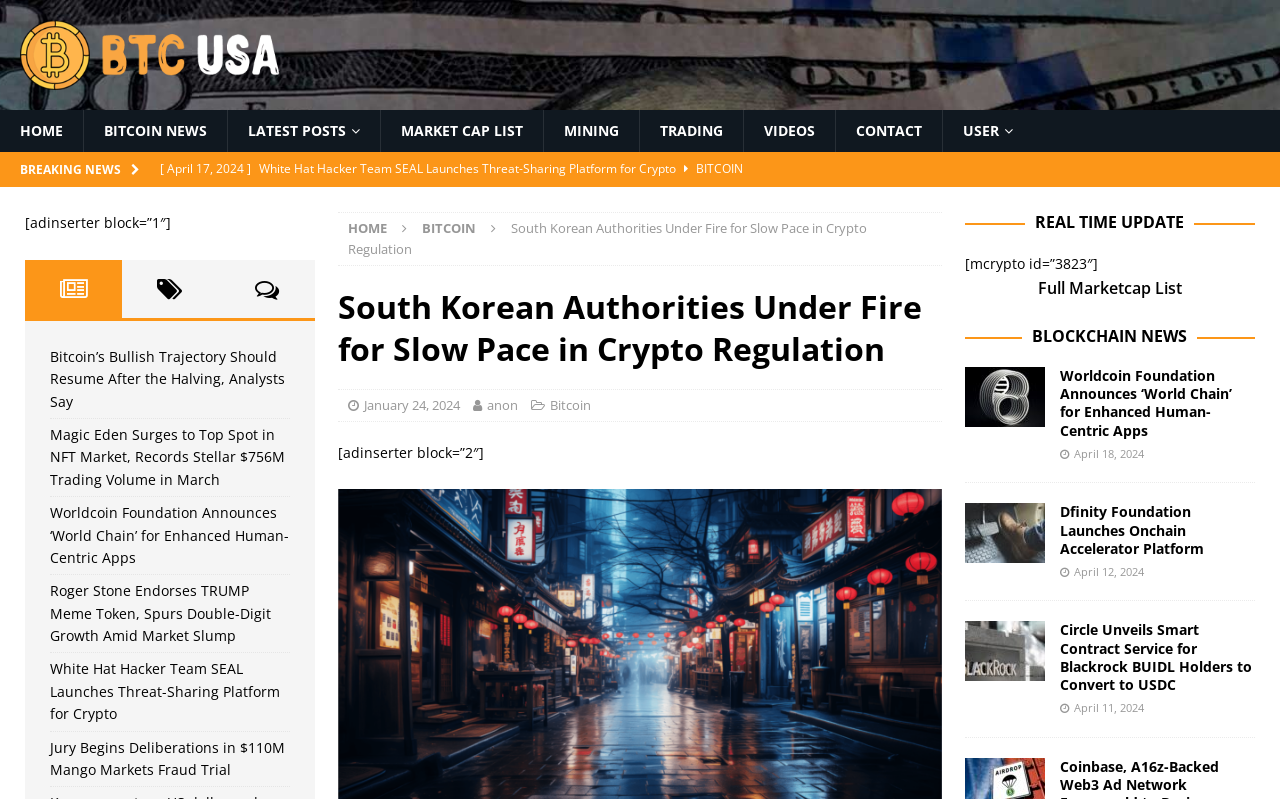Your task is to find and give the main heading text of the webpage.

South Korean Authorities Under Fire for Slow Pace in Crypto Regulation